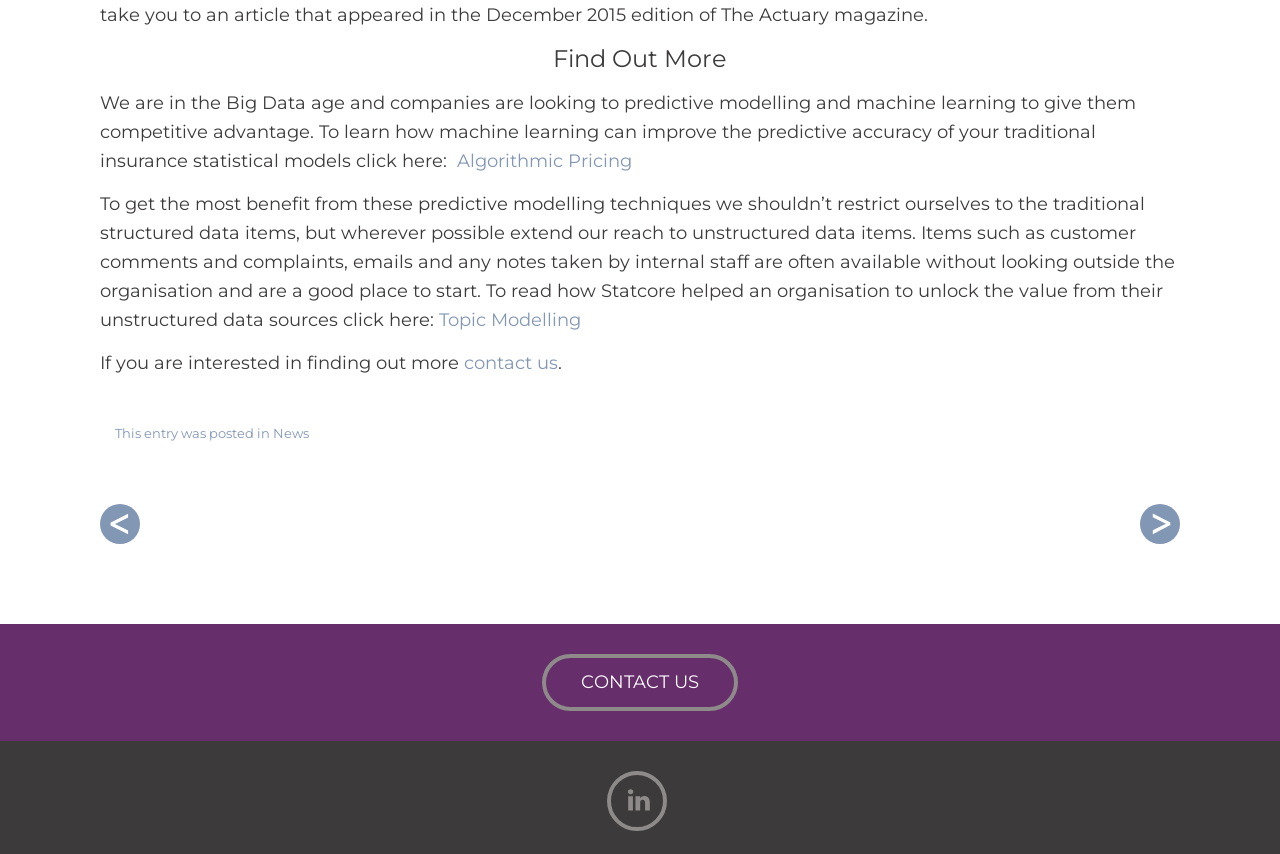Respond with a single word or phrase to the following question: What is the main topic of this webpage?

Machine learning